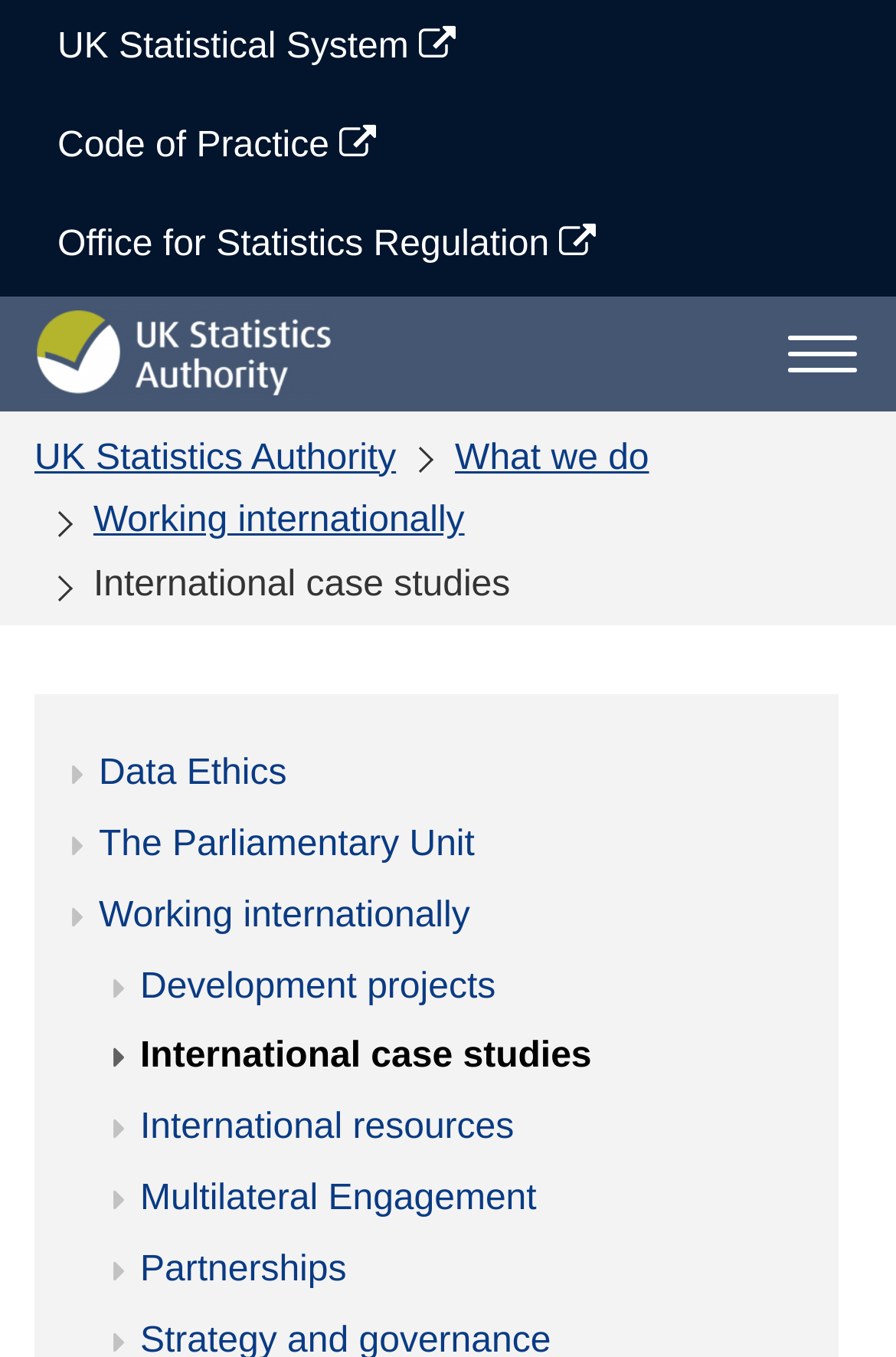Please provide a comprehensive response to the question below by analyzing the image: 
What is the last item in the list of links?

I found the answer by looking at the list of links at the bottom of the webpage, which includes 'Development projects', 'International case studies', 'International resources', 'Multilateral Engagement', and finally 'Partnerships'.